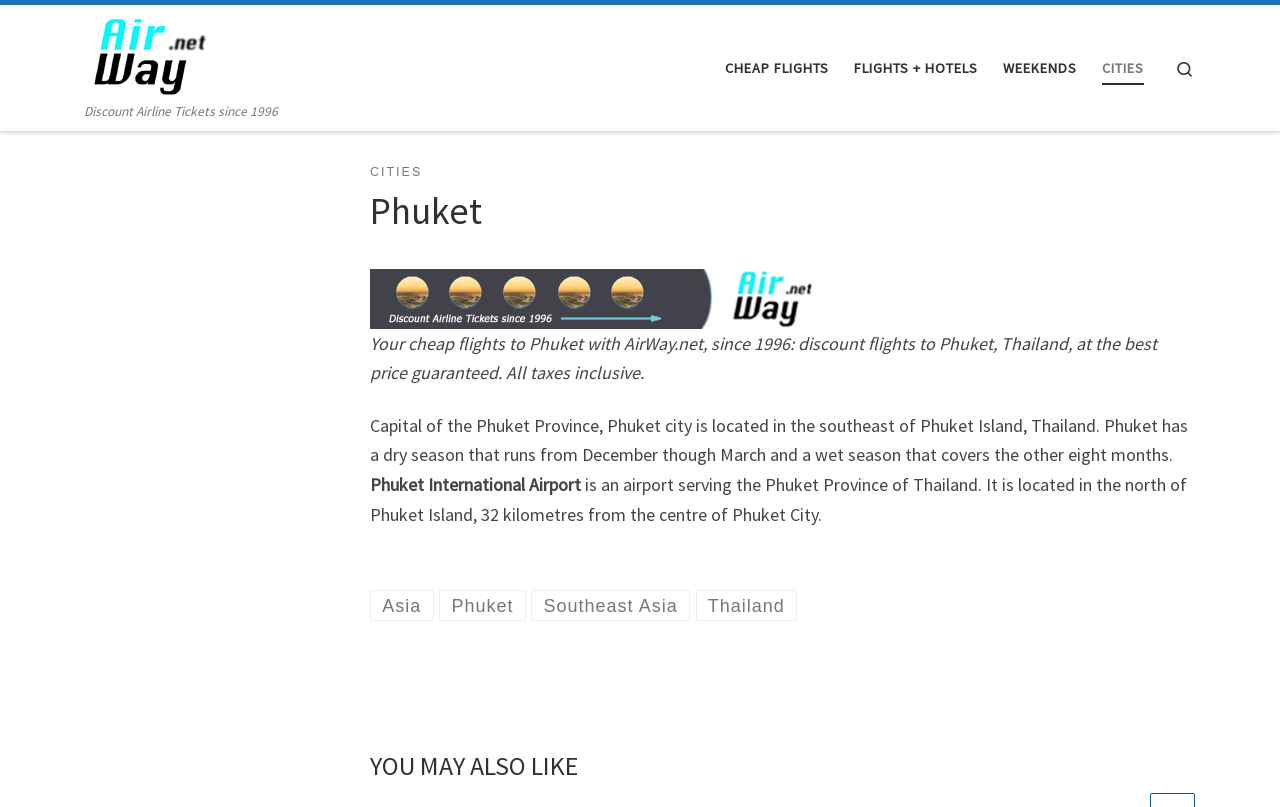Explain the webpage's layout and main content in detail.

The webpage is about Phuket, a city located in the southeast of Phuket Island, Thailand. At the top left corner, there is a link to "Back Home" accompanied by an image. Next to it, there is a static text "Discount Airline Tickets since 1996". 

On the top right side, there are four links: "CHEAP FLIGHTS", "FLIGHTS + HOTELS", "WEEKENDS", and "CITIES", arranged horizontally. A search icon is located at the top right corner.

The main content of the webpage is an article about Phuket. It starts with a header section that includes a link to "CITIES" and a heading "Phuket". Below the header, there is a link with an image, followed by a paragraph of text describing AirWay.net's services, including discount flights to Phuket. 

The next section provides information about Phuket, including its location, dry and wet seasons, and its international airport. The airport's location and distance from Phuket City are also mentioned.

At the bottom of the webpage, there is a footer section with links to related regions, including "Asia", "Phuket", "Southeast Asia", and "Thailand".